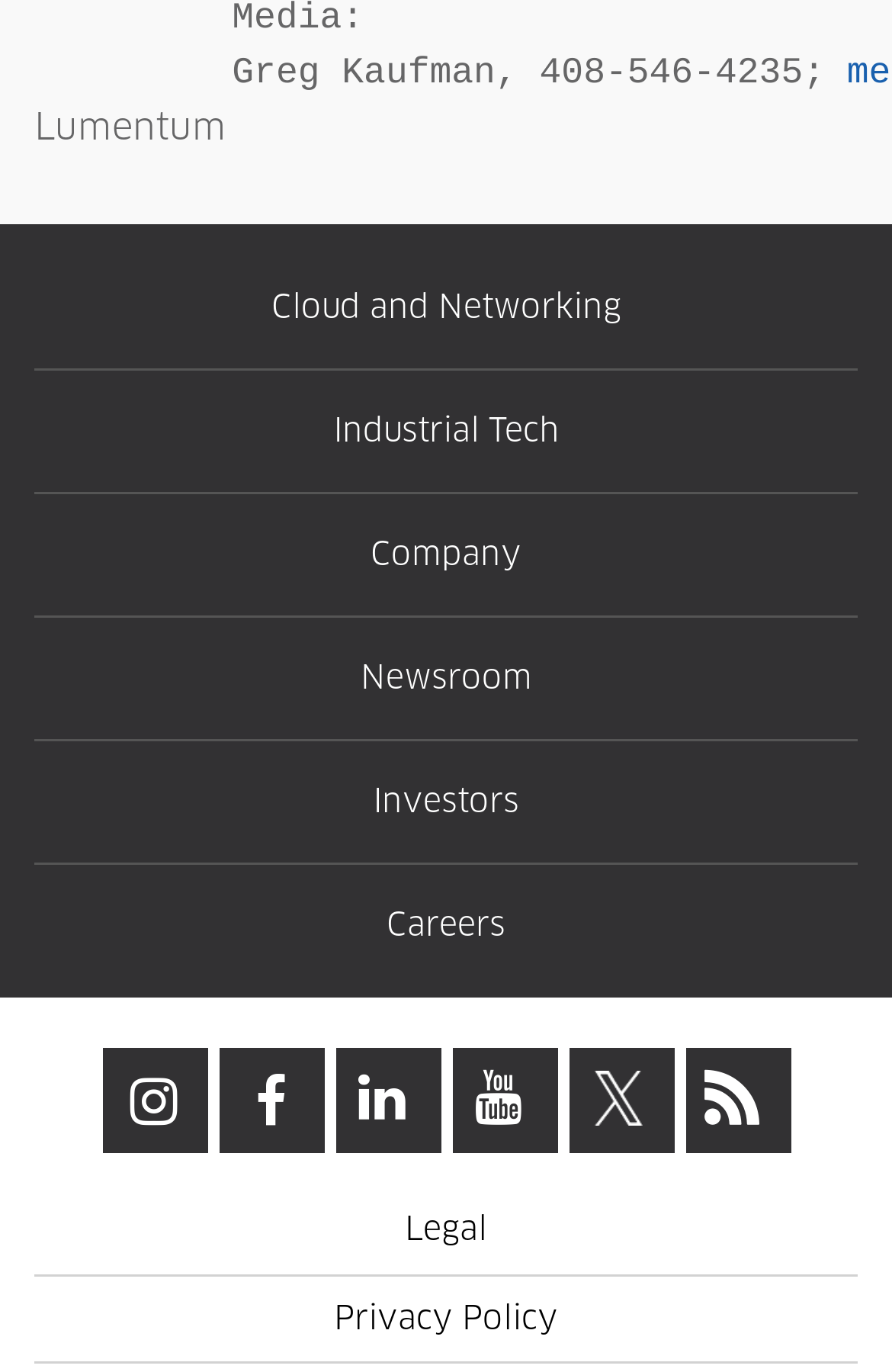What is the category of links in the footer section?
Answer the question with a single word or phrase, referring to the image.

Footer menu